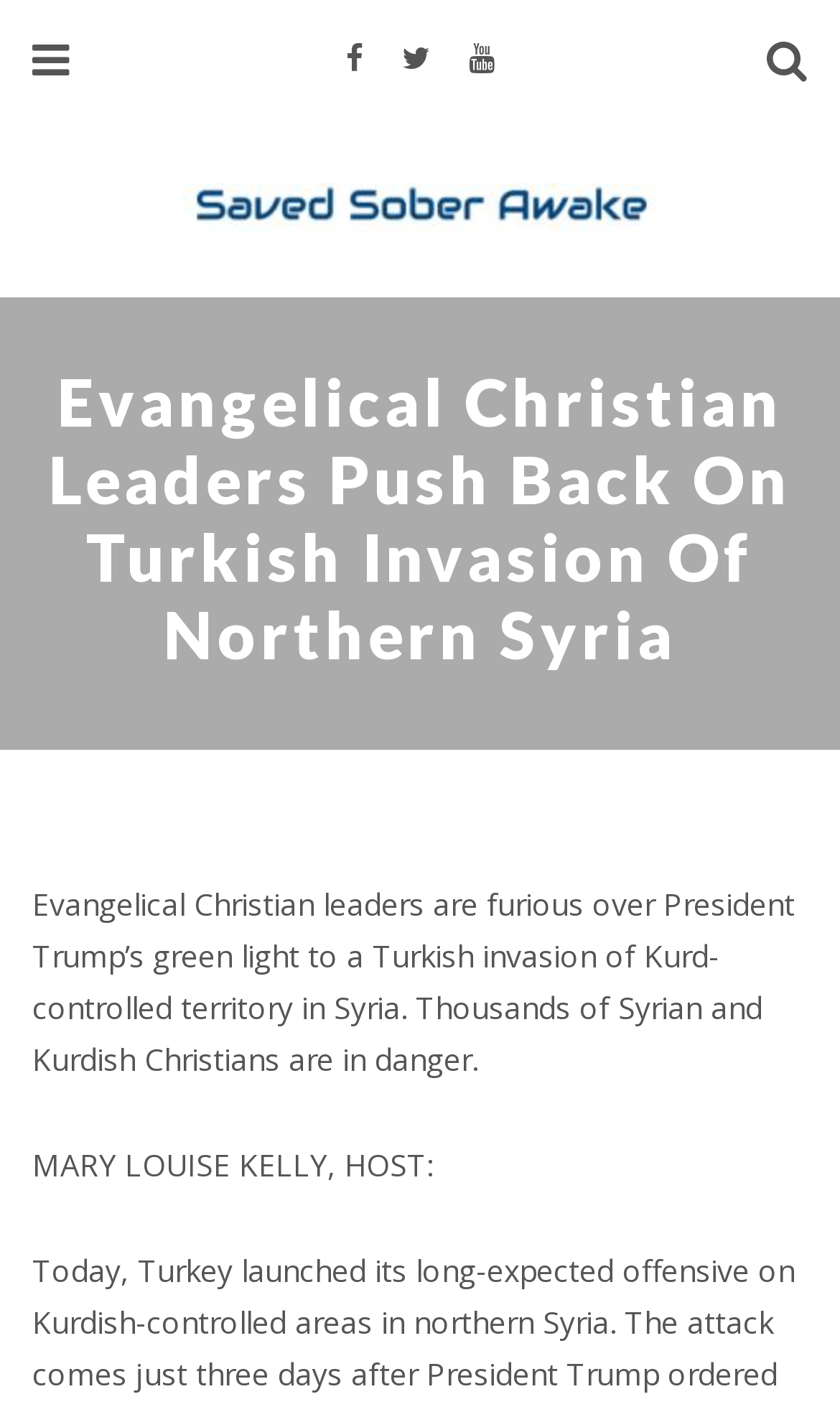What is the topic of the article?
Answer the question based on the image using a single word or a brief phrase.

Turkish invasion of Northern Syria